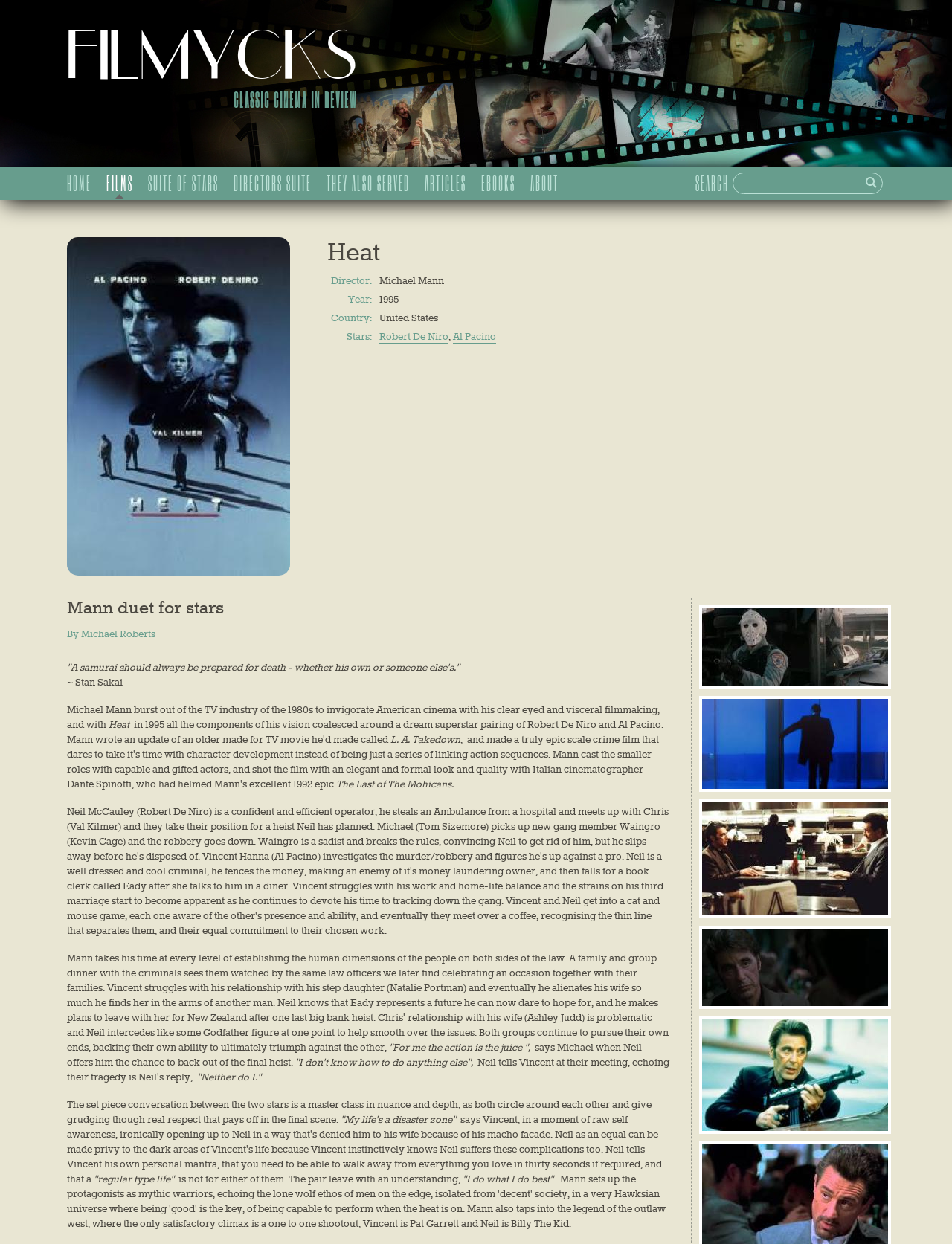Please find the bounding box coordinates of the element's region to be clicked to carry out this instruction: "View the Heat film review".

[0.07, 0.191, 0.305, 0.463]